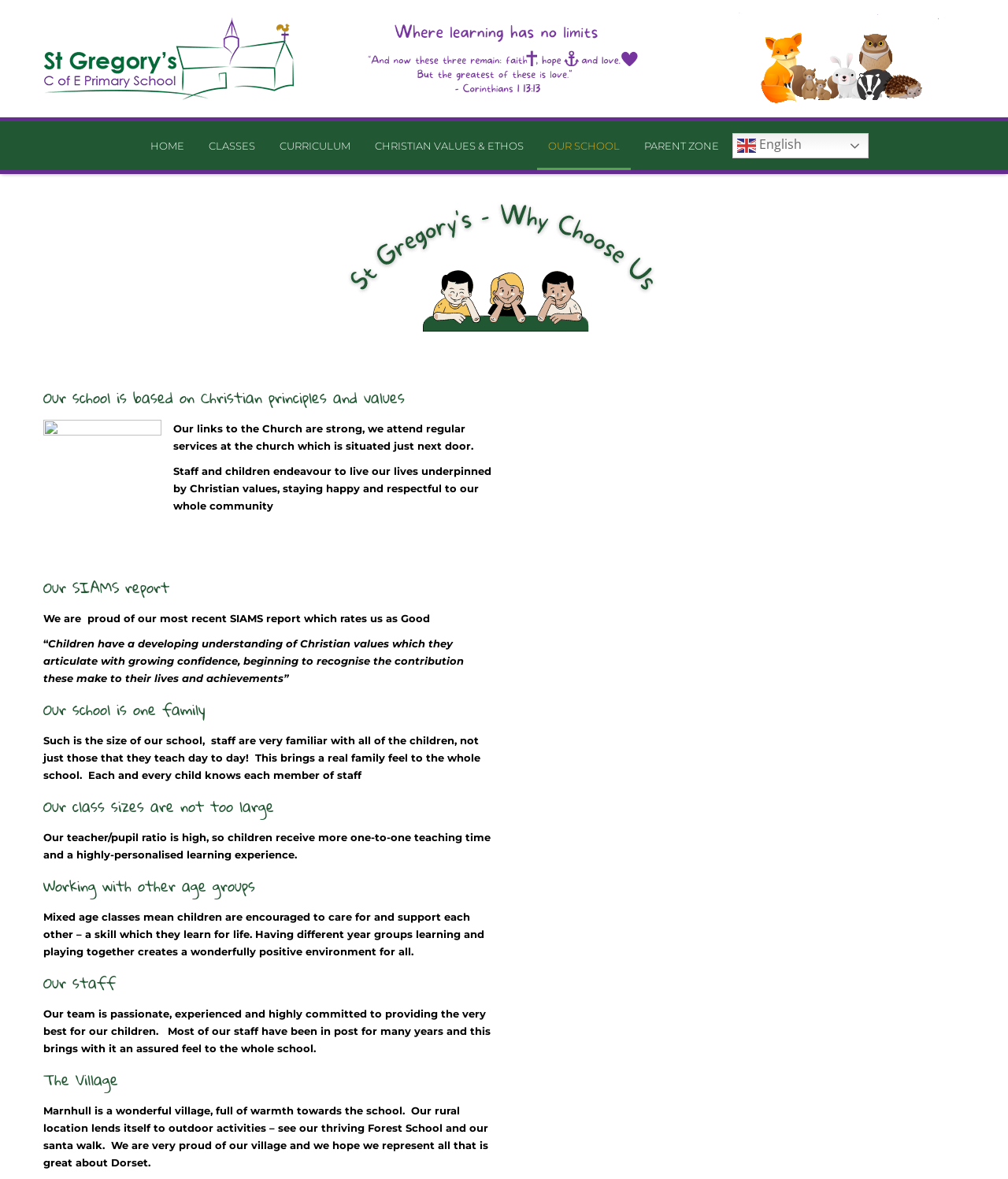How many links are in the top navigation bar?
Could you please answer the question thoroughly and with as much detail as possible?

The top navigation bar contains links to 'HOME', 'CLASSES', 'CURRICULUM', 'CHRISTIAN VALUES & ETHOS', 'OUR SCHOOL', 'PARENT ZONE', and 'en English'. Counting these links, we get a total of 7 links.